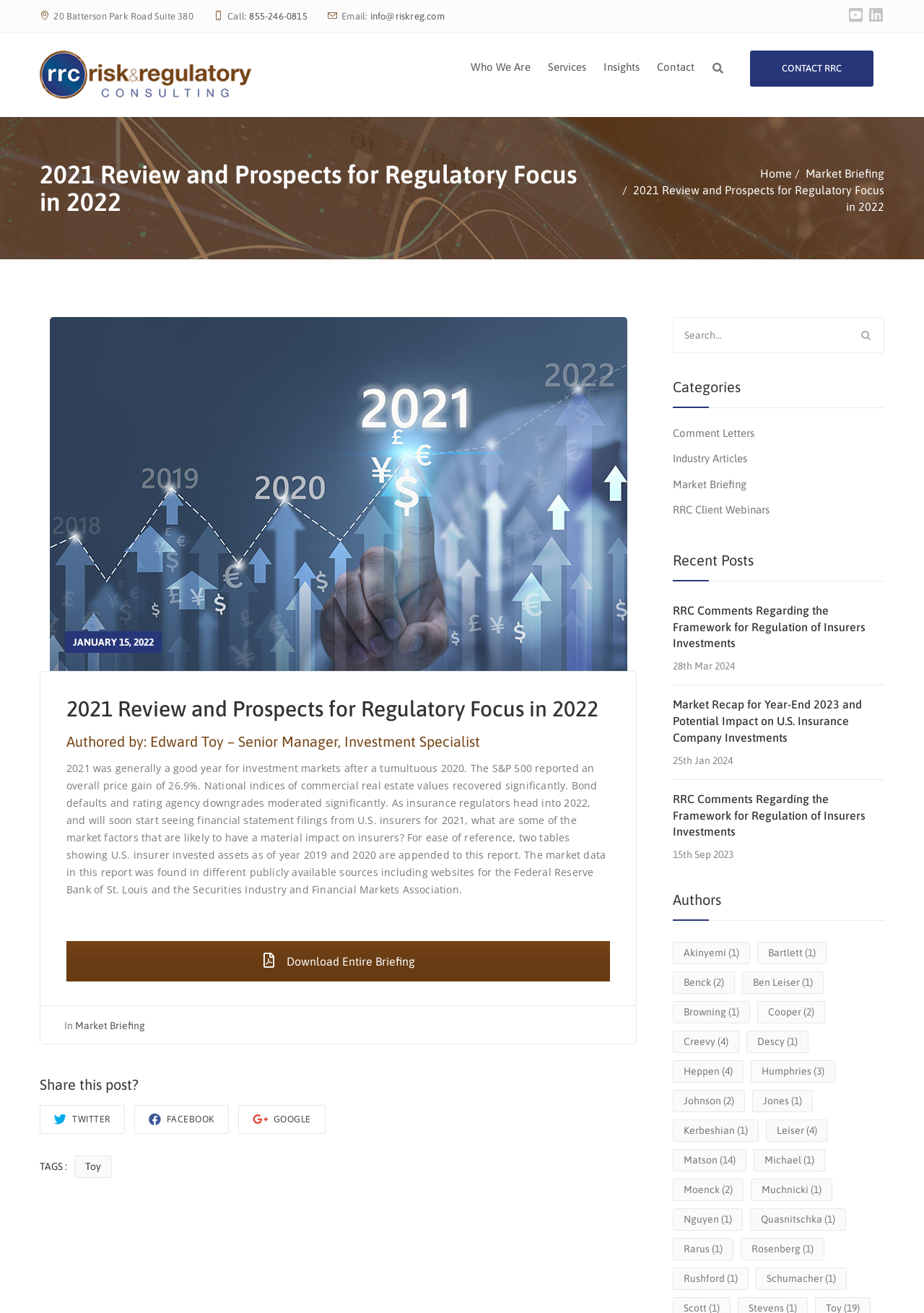Elaborate on the information and visuals displayed on the webpage.

This webpage is about a review and prospects for regulatory focus in 2022, specifically in the risk and regulatory consulting industry. At the top, there is a header section with the company's logo, navigation links, and contact information. The logo is positioned on the left, while the navigation links, including "Who We Are", "Services", "Insights", and "Contact", are centered. The contact information, including an address, phone number, and email, is on the right.

Below the header section, there is a prominent heading that reads "2021 Review and Prospects for Regulatory Focus in 2022". This is followed by a brief summary of the review, which mentions the performance of investment markets in 2021 and the factors that will impact insurers in 2022.

On the left side of the page, there is an image related to the review, which takes up most of the vertical space. Below the image, there is a section with links to download the entire briefing and to share the post on social media.

On the right side of the page, there is a search bar and a section with categories, including "Comment Letters", "Industry Articles", "Market Briefing", and "RRC Client Webinars". Below the categories, there is a list of recent posts, including headings and links to articles, along with their publication dates.

At the bottom of the page, there is a section with links to authors, including their names and the number of items they have written. The authors are listed in alphabetical order, and each link has a corresponding number in parentheses indicating the number of items they have written.

Throughout the page, there are various icons and graphics, including social media icons, a download icon, and a search icon. The overall layout is organized and easy to navigate, with clear headings and concise text.